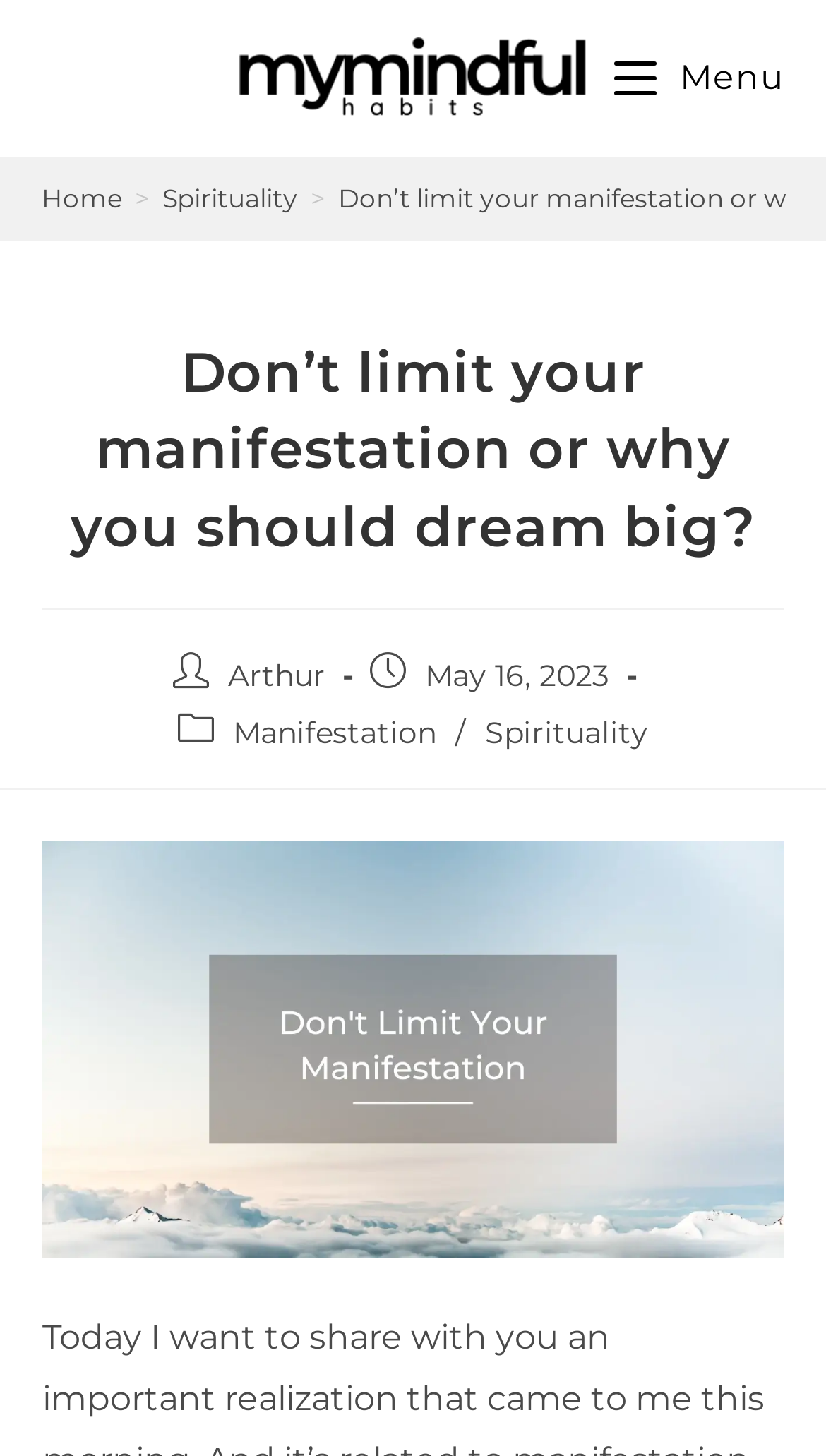Look at the image and answer the question in detail:
Who is the author of the post?

I found the author of the post by looking at the link element with the text 'Arthur' which is located below the post title and above the post category.